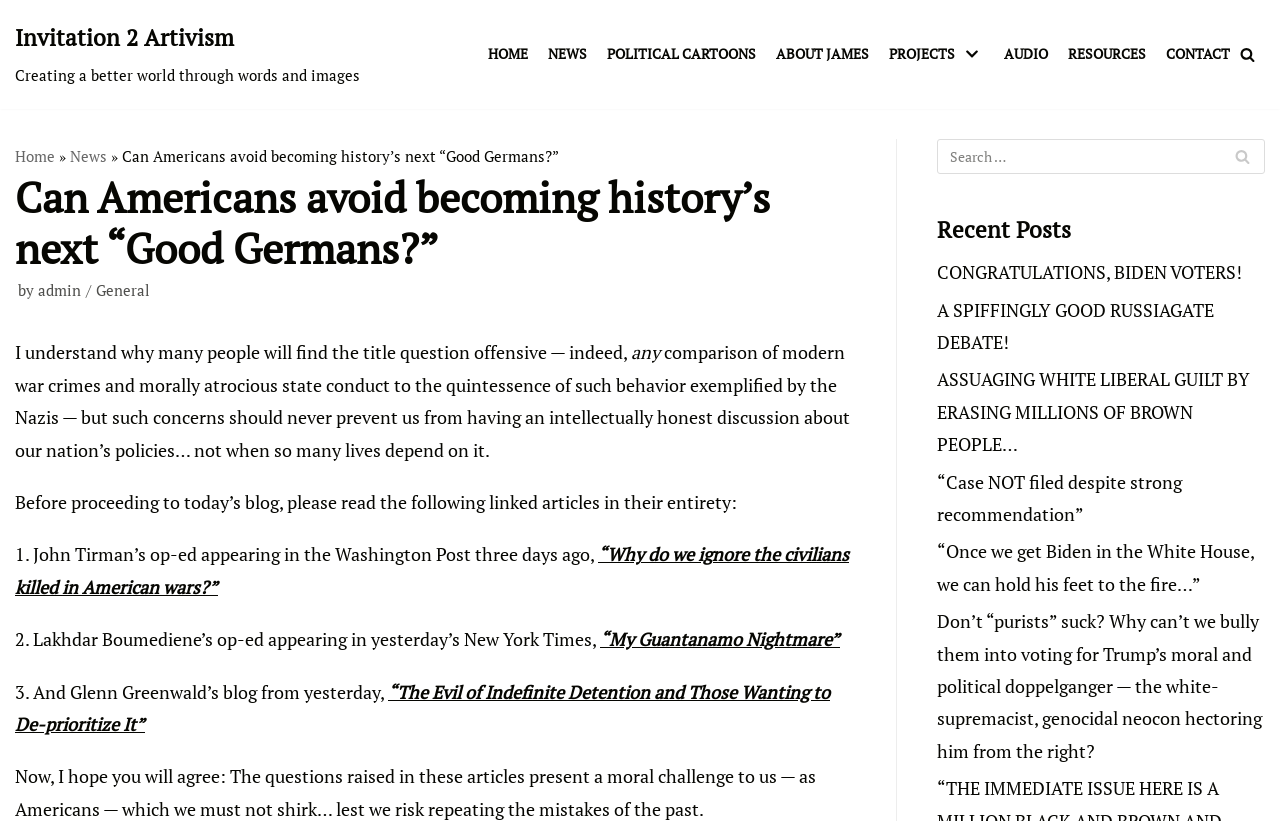Find the bounding box coordinates for the area you need to click to carry out the instruction: "View the image source". The coordinates should be four float numbers between 0 and 1, indicated as [left, top, right, bottom].

None